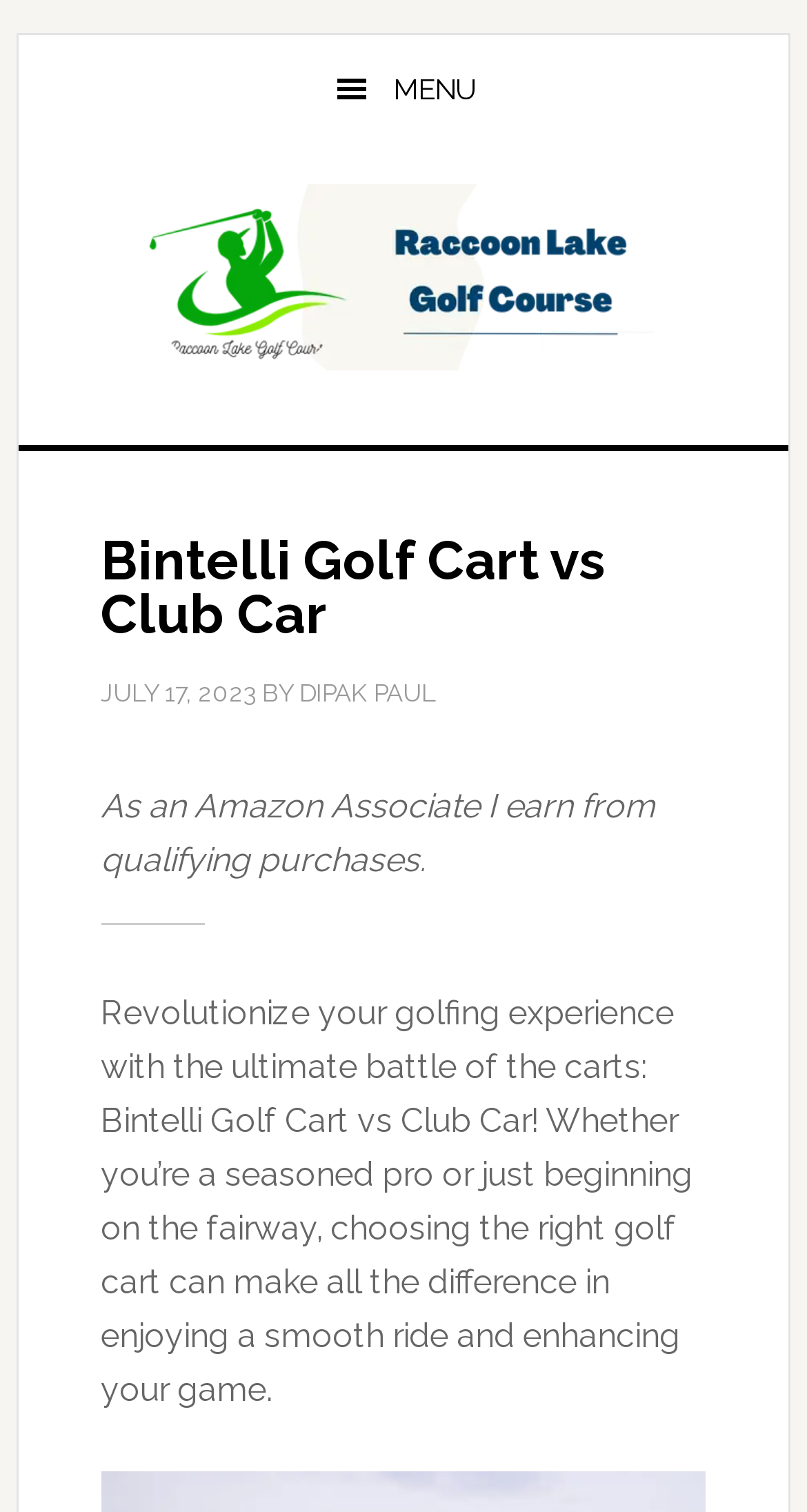What is the theme of the website? Examine the screenshot and reply using just one word or a brief phrase.

Golf